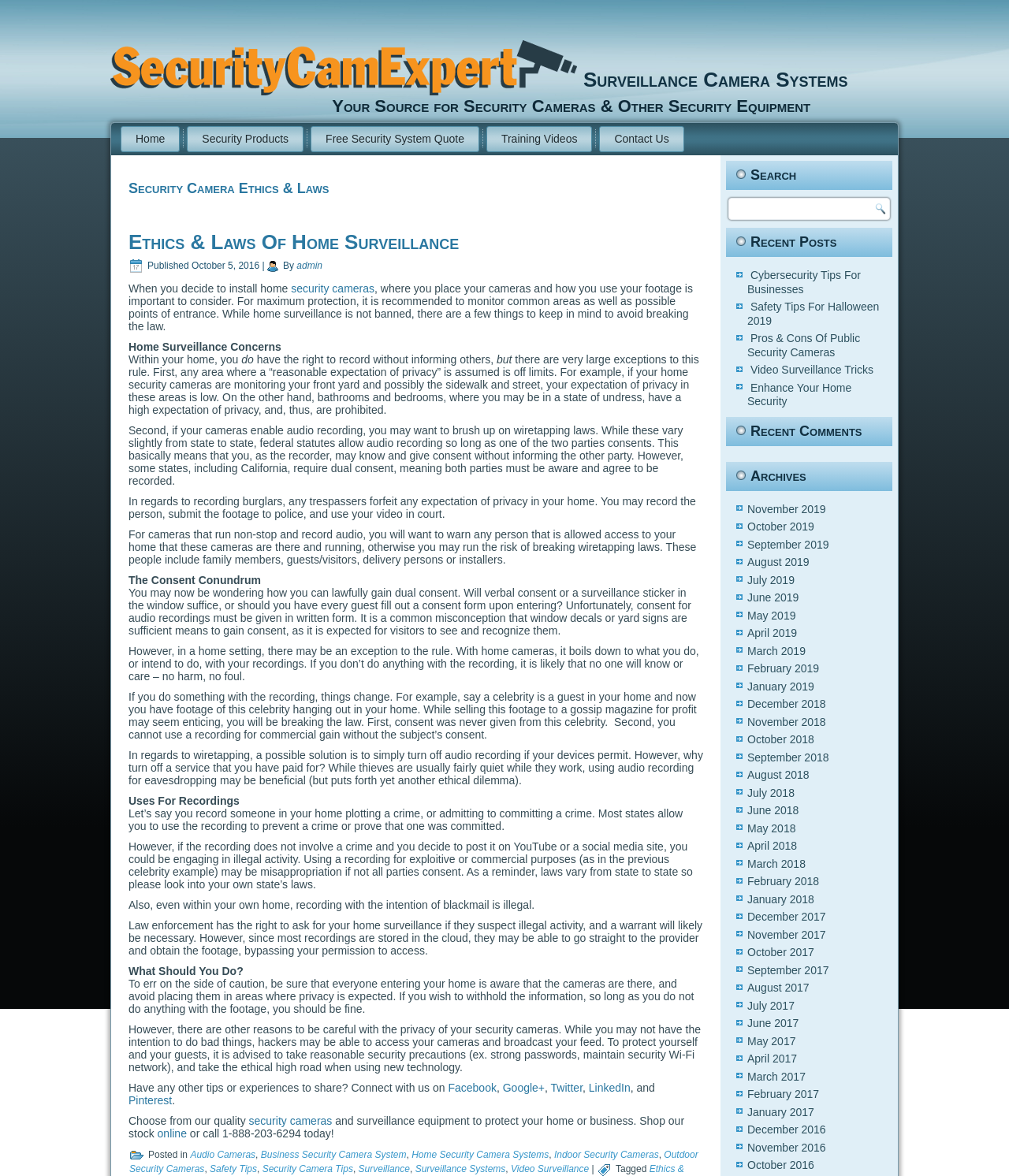Specify the bounding box coordinates of the area to click in order to execute this command: 'Click the 'Home' link'. The coordinates should consist of four float numbers ranging from 0 to 1, and should be formatted as [left, top, right, bottom].

[0.12, 0.107, 0.178, 0.129]